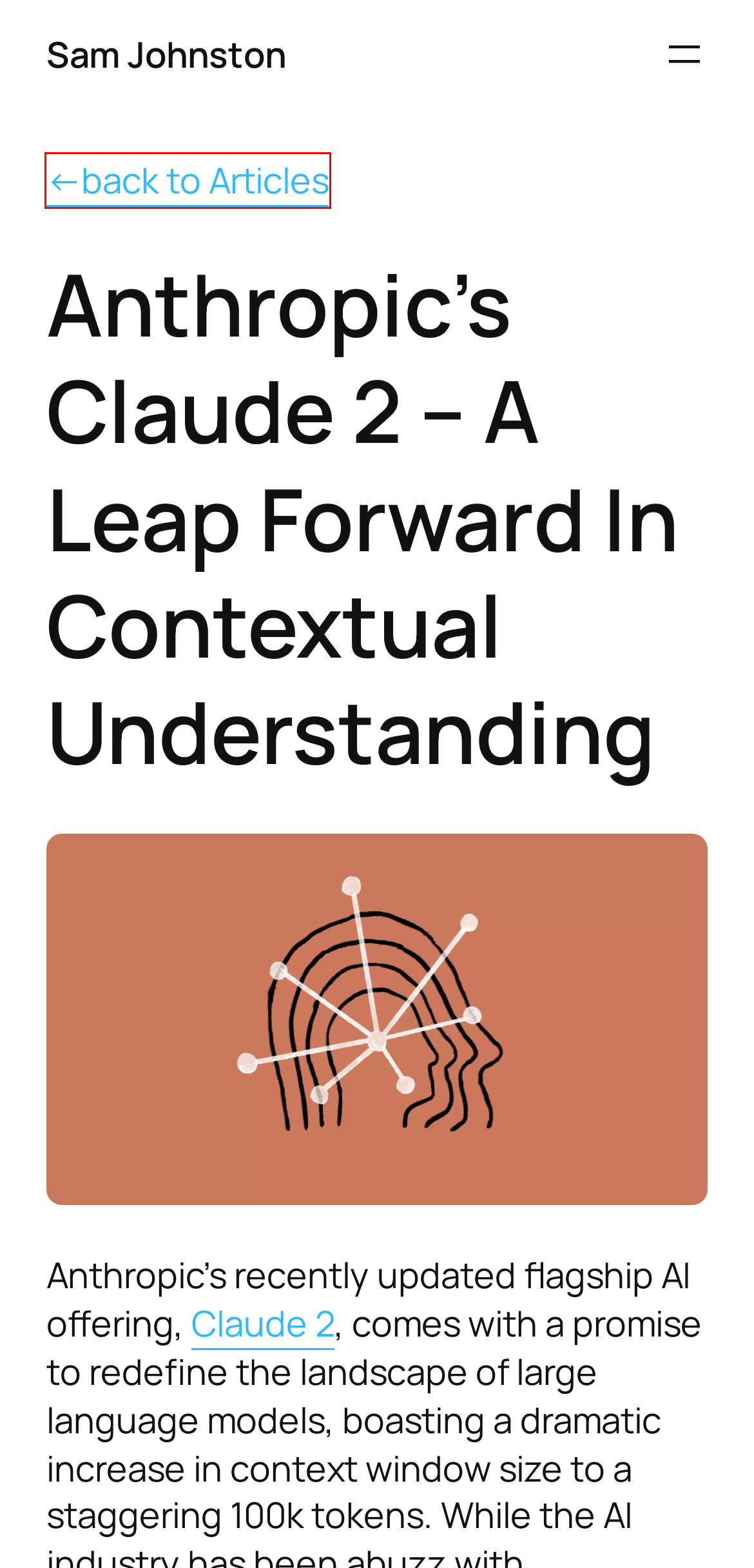A screenshot of a webpage is given, featuring a red bounding box around a UI element. Please choose the webpage description that best aligns with the new webpage after clicking the element in the bounding box. These are the descriptions:
A. The Delicate Dance of Safety and Utility in AI: A Lesson from the Kitchen – Sam Johnston
B. Blog Tool, Publishing Platform, and CMS – WordPress.org
C. Review — Generative AI: Working with Large Language Models – Sam Johnston
D. Sam Johnston – Tech executive & serial entrepreneur
E. Roman Fink
F. Claude 2 \ Anthropic
G. [2209.10518] Sustainable Venture Capital
H. Articles – Sam Johnston

H